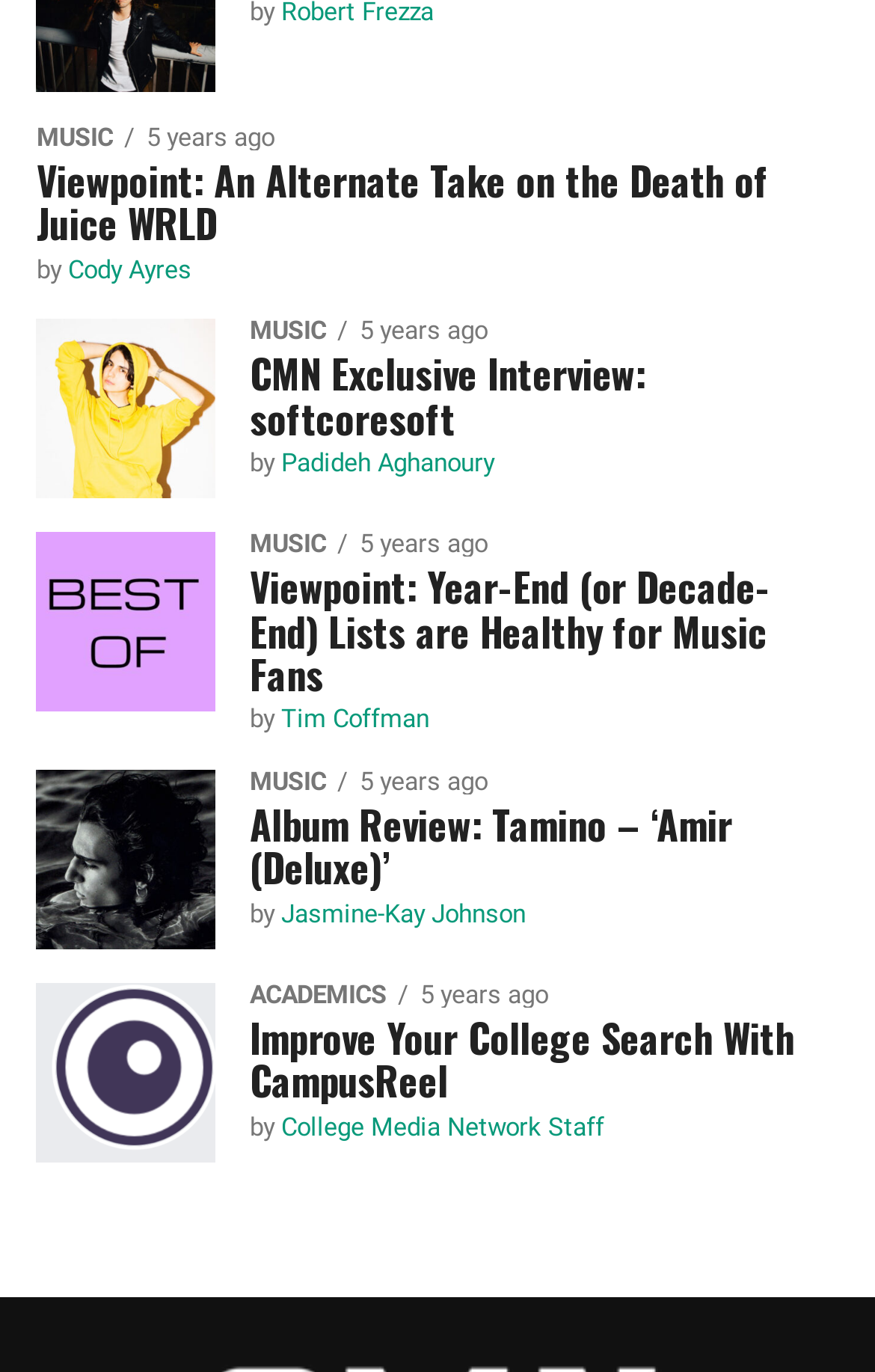Identify the bounding box coordinates of the area that should be clicked in order to complete the given instruction: "Check the album review of Tamino's 'Amir (Deluxe)'". The bounding box coordinates should be four float numbers between 0 and 1, i.e., [left, top, right, bottom].

[0.285, 0.585, 0.958, 0.649]